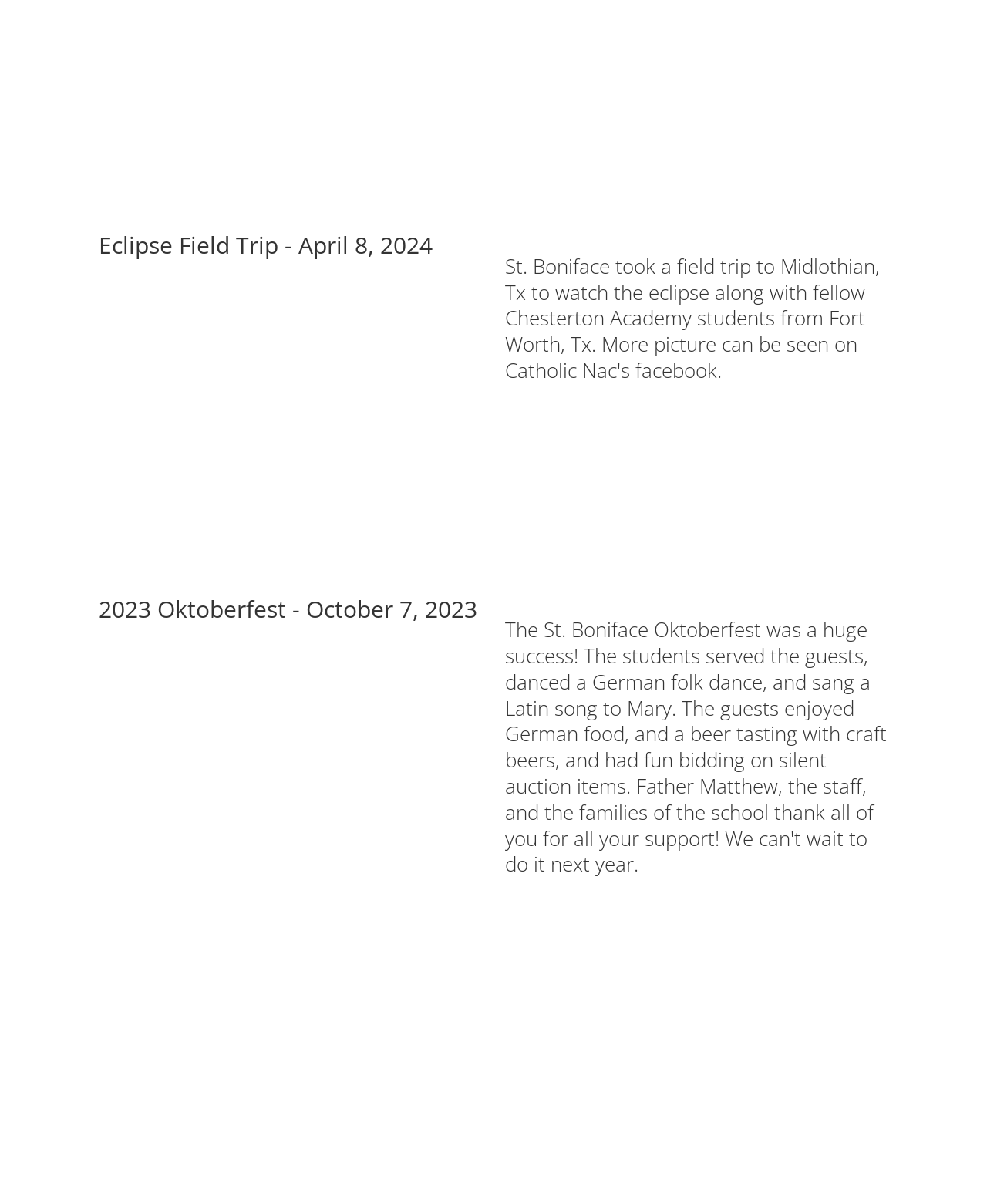How many links are there in the first row of links?
Give a comprehensive and detailed explanation for the question.

The first row of links contains links labeled from '1' to '10', indicating that there are 10 links in total.